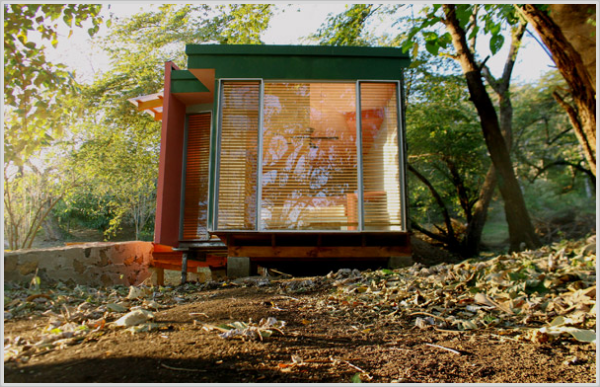Provide a single word or phrase answer to the question: 
What type of foundation does the cabin have?

Wooden